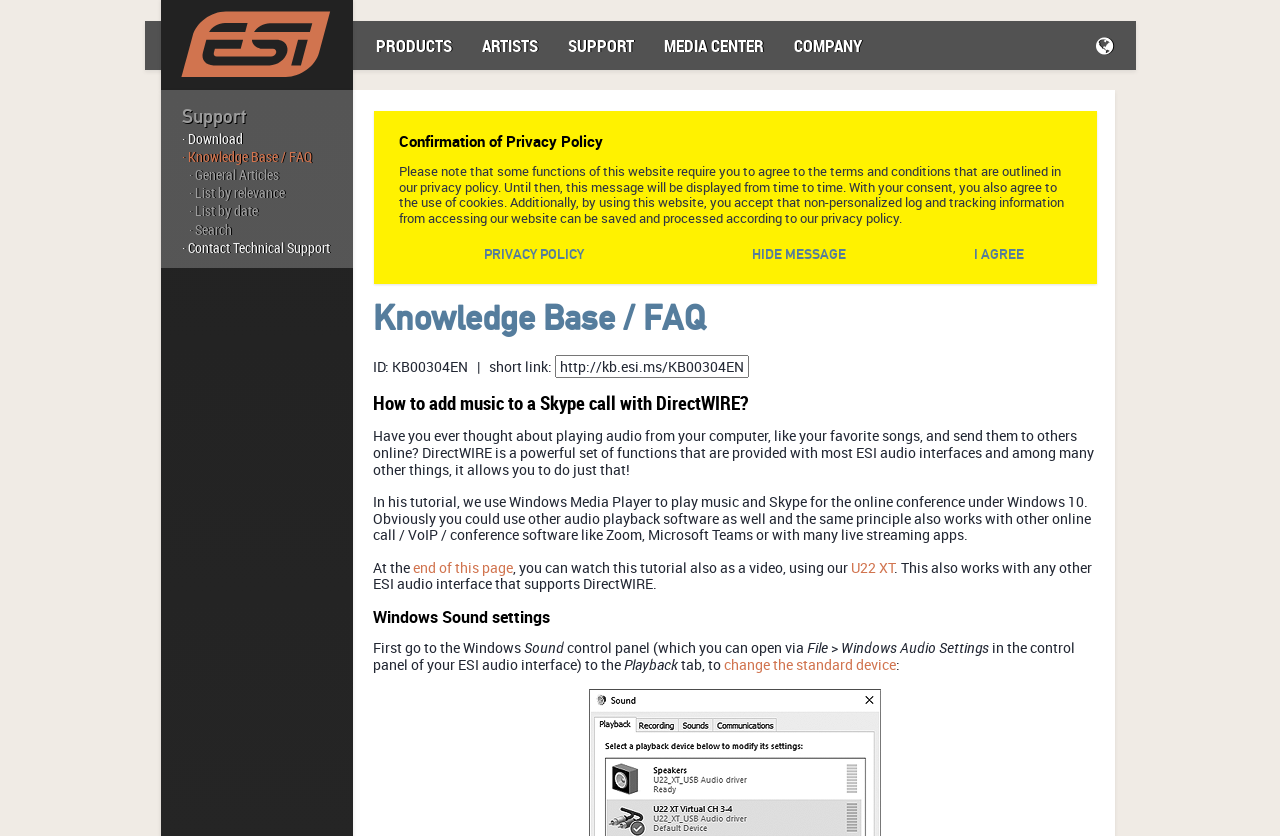Locate the bounding box coordinates of the clickable part needed for the task: "Click on PRODUCTS".

[0.282, 0.025, 0.364, 0.084]